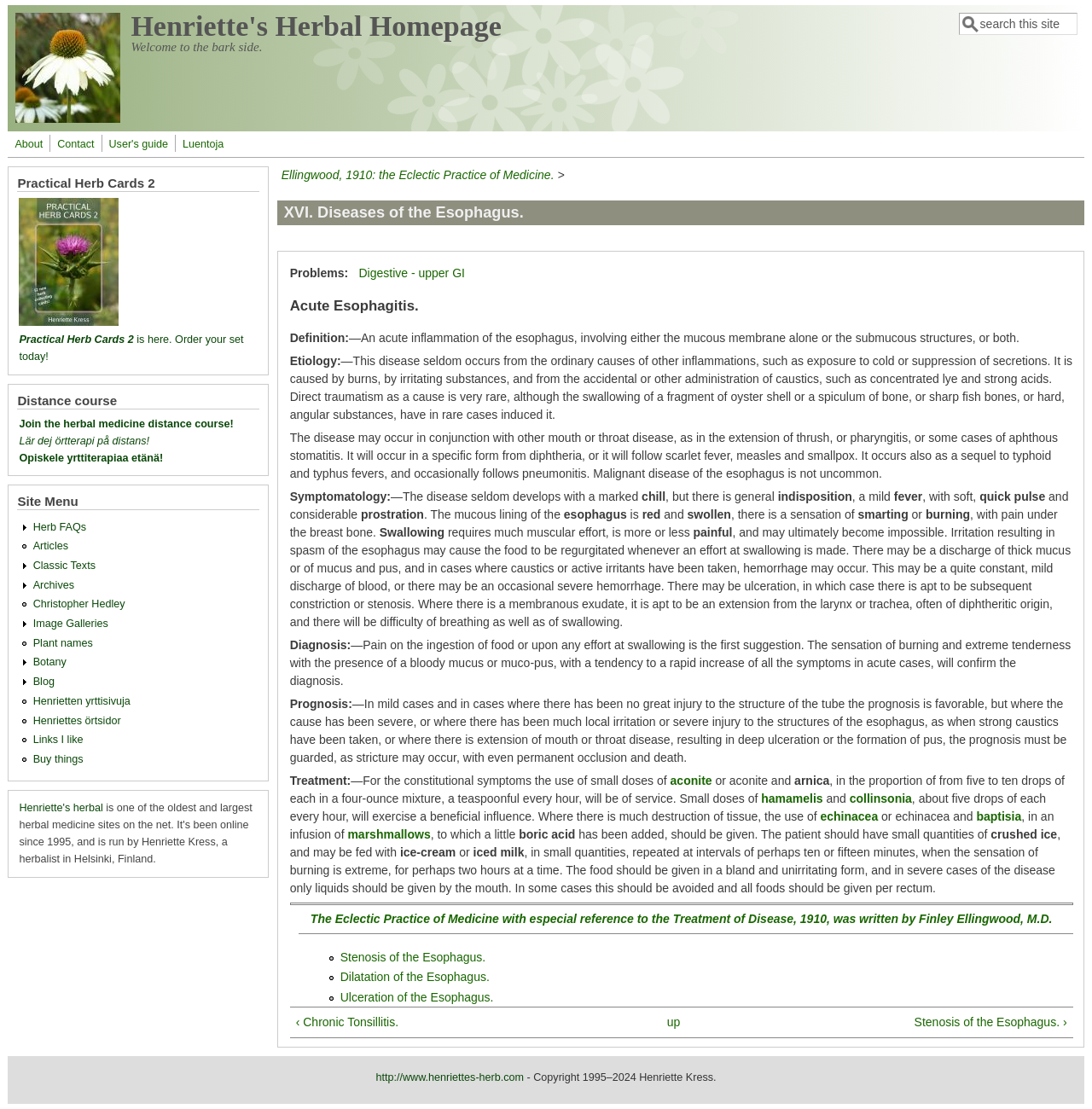Could you find the bounding box coordinates of the clickable area to complete this instruction: "go to home page"?

[0.014, 0.101, 0.11, 0.113]